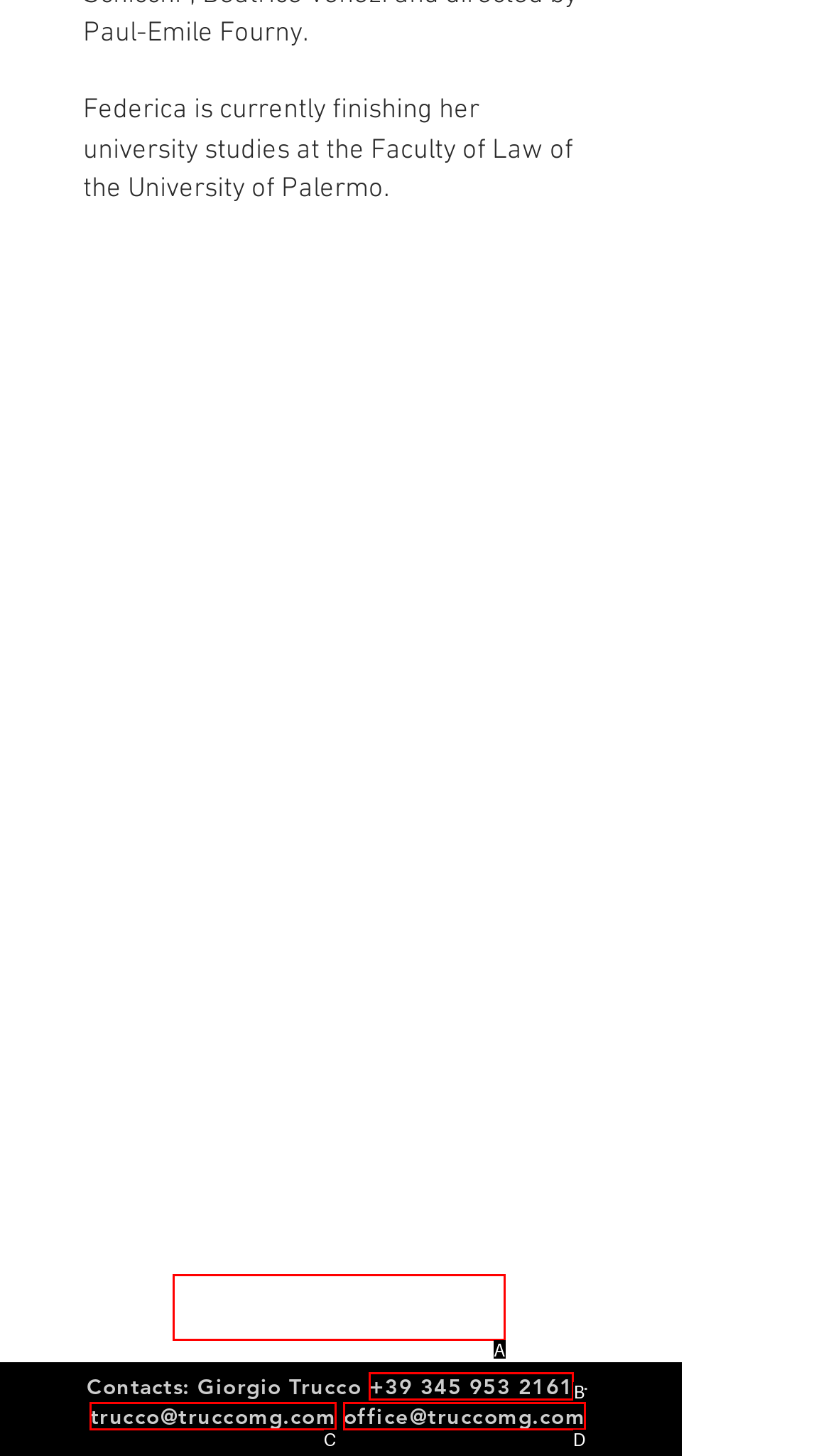Which UI element corresponds to this description: +39 345 953 2161
Reply with the letter of the correct option.

B